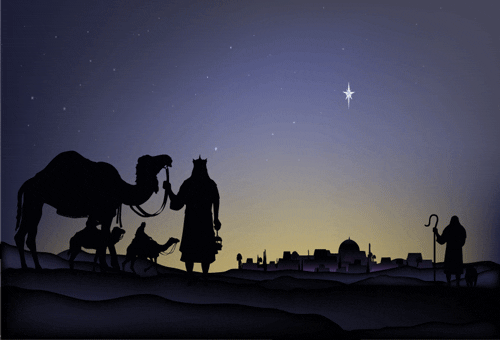What does the radiant star symbolize?
Based on the image, answer the question in a detailed manner.

The caption states that the radiant star shining brightly above the figures symbolizes the Star of Bethlehem, which guided the Wise Men to the birthplace of Jesus in the Nativity story.